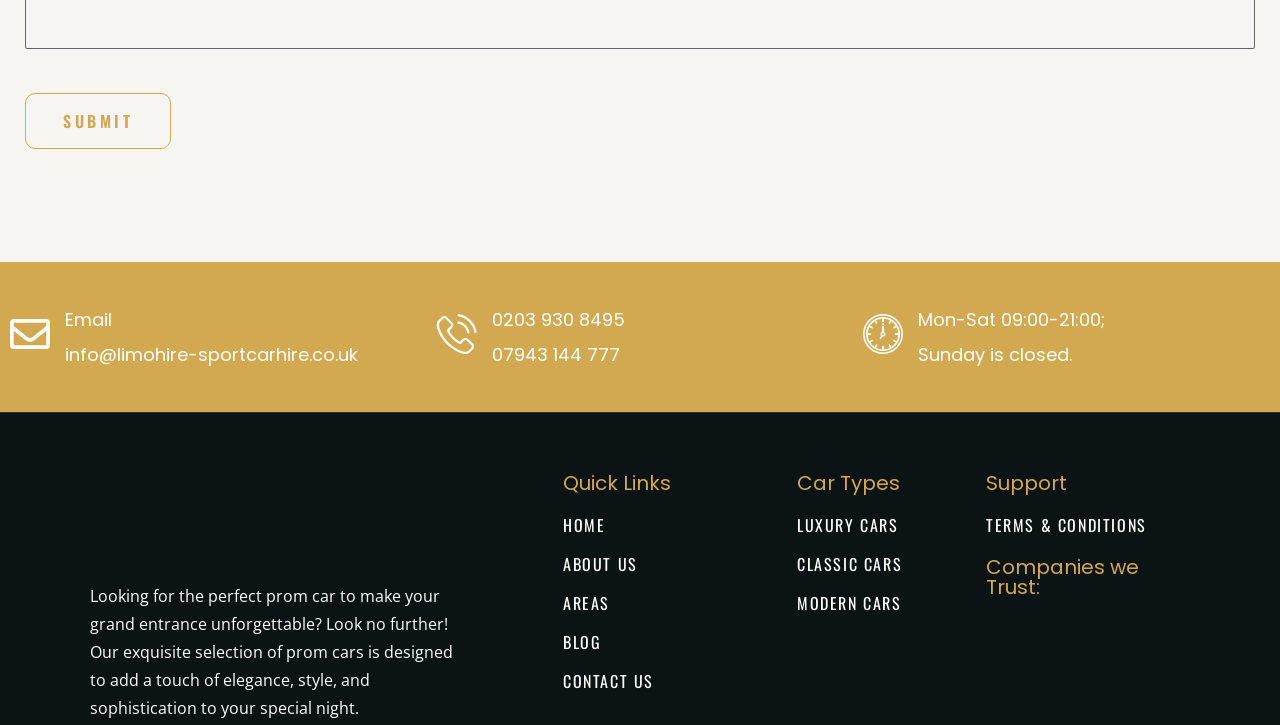What is the email address to contact?
Answer with a single word or phrase, using the screenshot for reference.

info@limohire-sportcarhire.co.uk